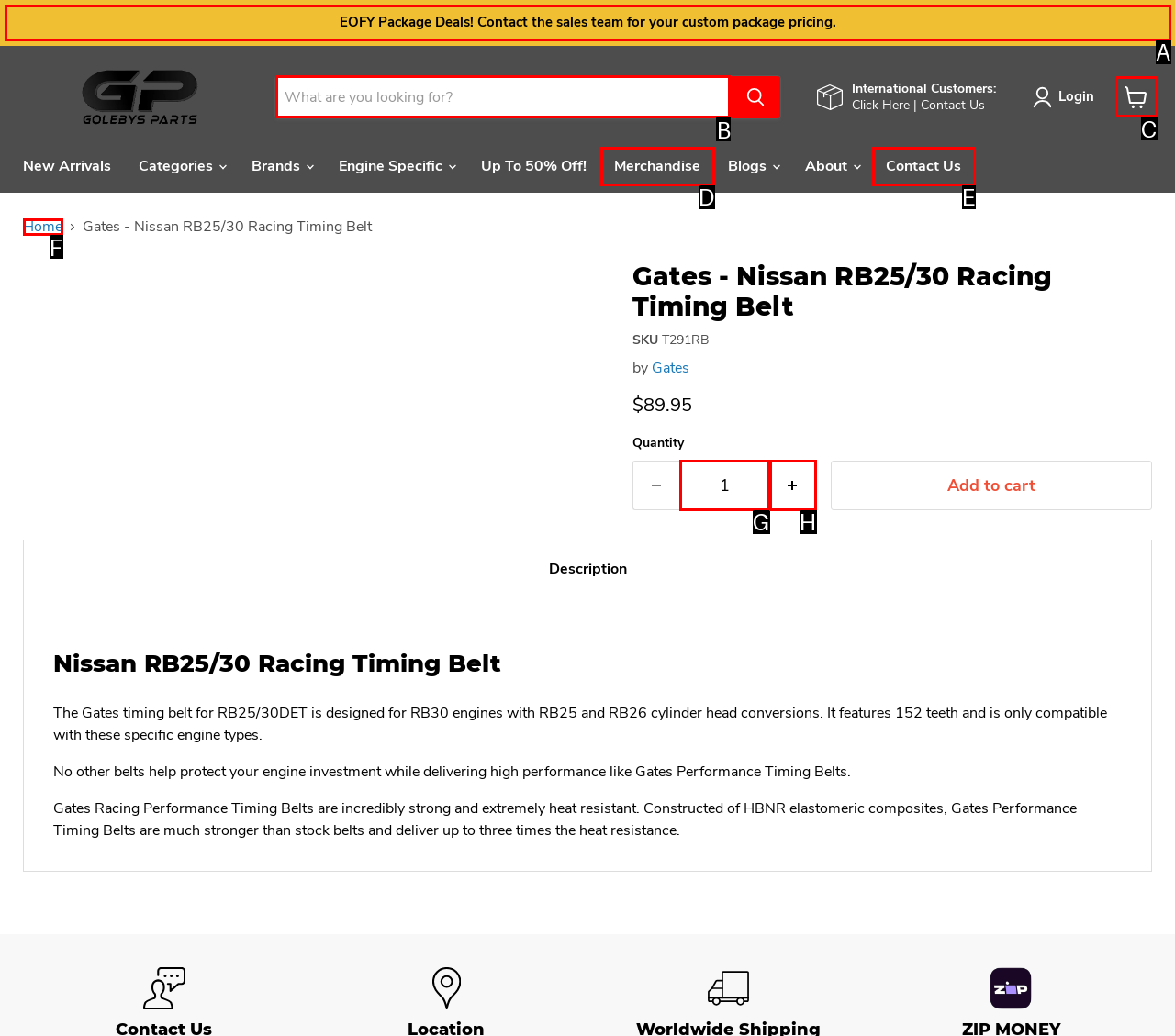Using the description: aria-label="Increase quantity by 1" name="plus", find the corresponding HTML element. Provide the letter of the matching option directly.

H